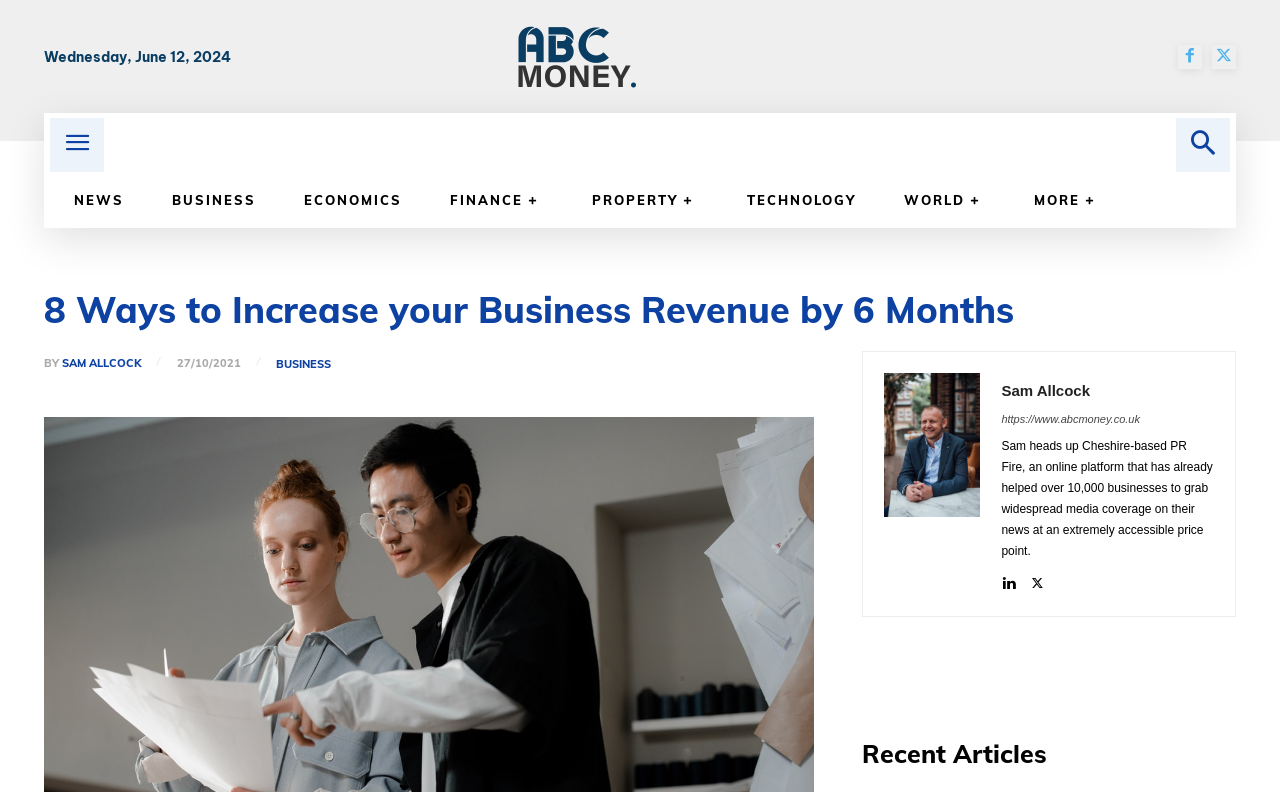Offer a thorough description of the webpage.

This webpage is about increasing business revenue, with a focus on 8 ways to do so within 6 months. At the top left, there is a date displayed, "Wednesday, June 12, 2024". Next to it, on the top center, is the logo of ABC Money, accompanied by a search button on the top right. 

On the top navigation bar, there are several links to different categories, including NEWS, BUSINESS, ECONOMICS, FINANCE, PROPERTY, TECHNOLOGY, and WORLD. 

Below the navigation bar, there is a heading that reads "8 Ways to Increase your Business Revenue by 6 Months", followed by the author's name, "SAM ALLCOCK", and the date "27/10/2021". 

On the right side of the author's name, there is a link to the BUSINESS category. Below the heading, there is an image of the author, Sam Allcock, with a brief description of his background and expertise. 

Further down, there are links to the author's profile and the website of ABC Money. A paragraph of text describes Sam's work with PR Fire, an online platform that helps businesses gain media coverage. 

At the bottom of the page, there is a heading that reads "Recent Articles", suggesting that there may be more content related to business revenue and growth.